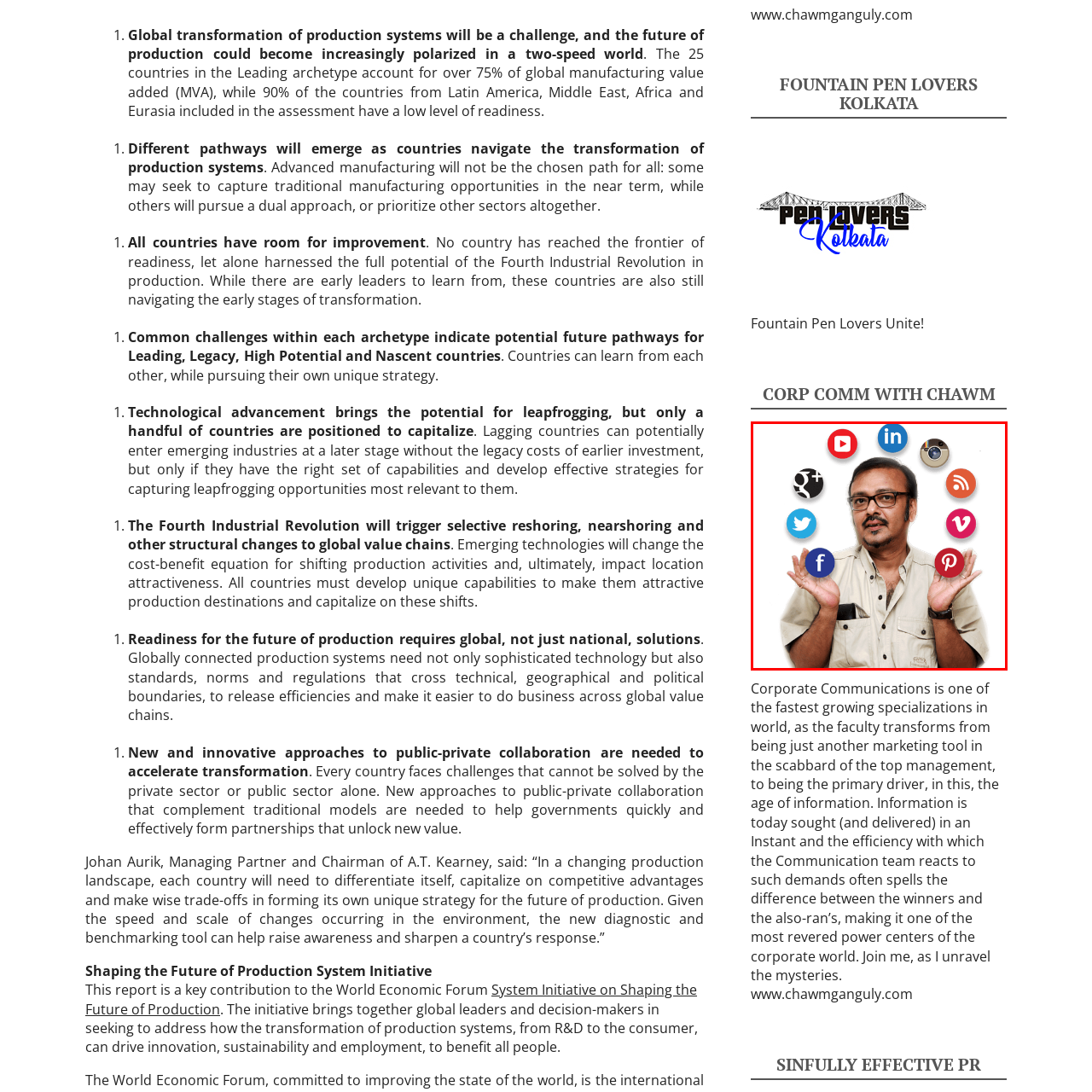Explain the image in the red bounding box with extensive details.

The image features a man with a thoughtful expression, standing with his arms raised in a gesture that suggests he is balancing various ideas or concepts. Surrounding him are icons representing popular social media platforms, including YouTube, LinkedIn, Facebook, Instagram, and Twitter, indicating a theme of digital communication and social networking. The man is dressed in a light-colored shirt, which enhances his approachable demeanor. This visual captures the essence of modern communication strategies and the dynamic nature of corporate communications in the digital age, reflecting a growing trend where effective engagement in social media becomes vital for success in various sectors. The title "SINFULLY EFFECTIVE PR" suggests a focus on innovative and impactful public relations strategies.